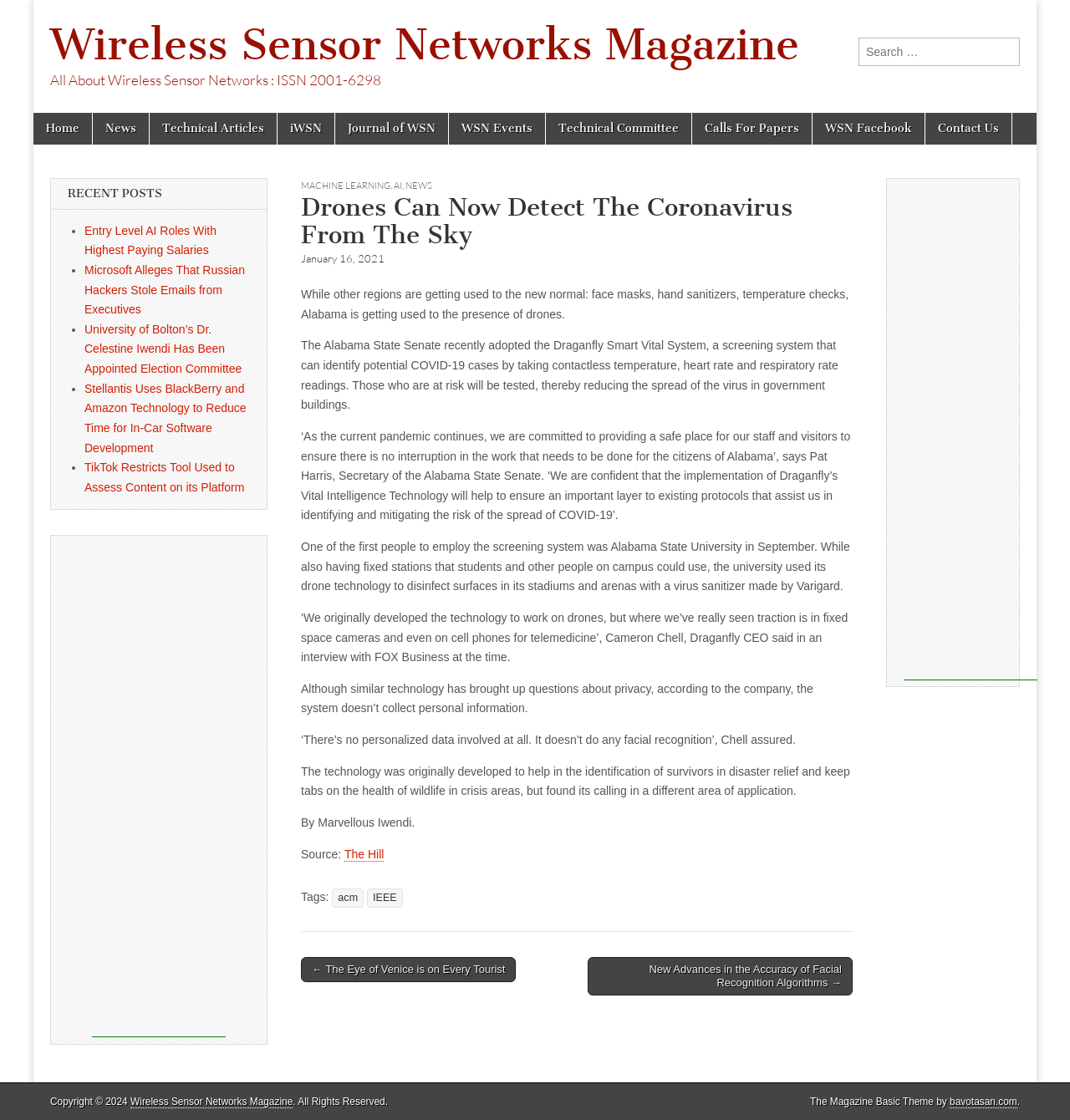Select the bounding box coordinates of the element I need to click to carry out the following instruction: "Learn about Sarah Al Qarni's expertise".

None